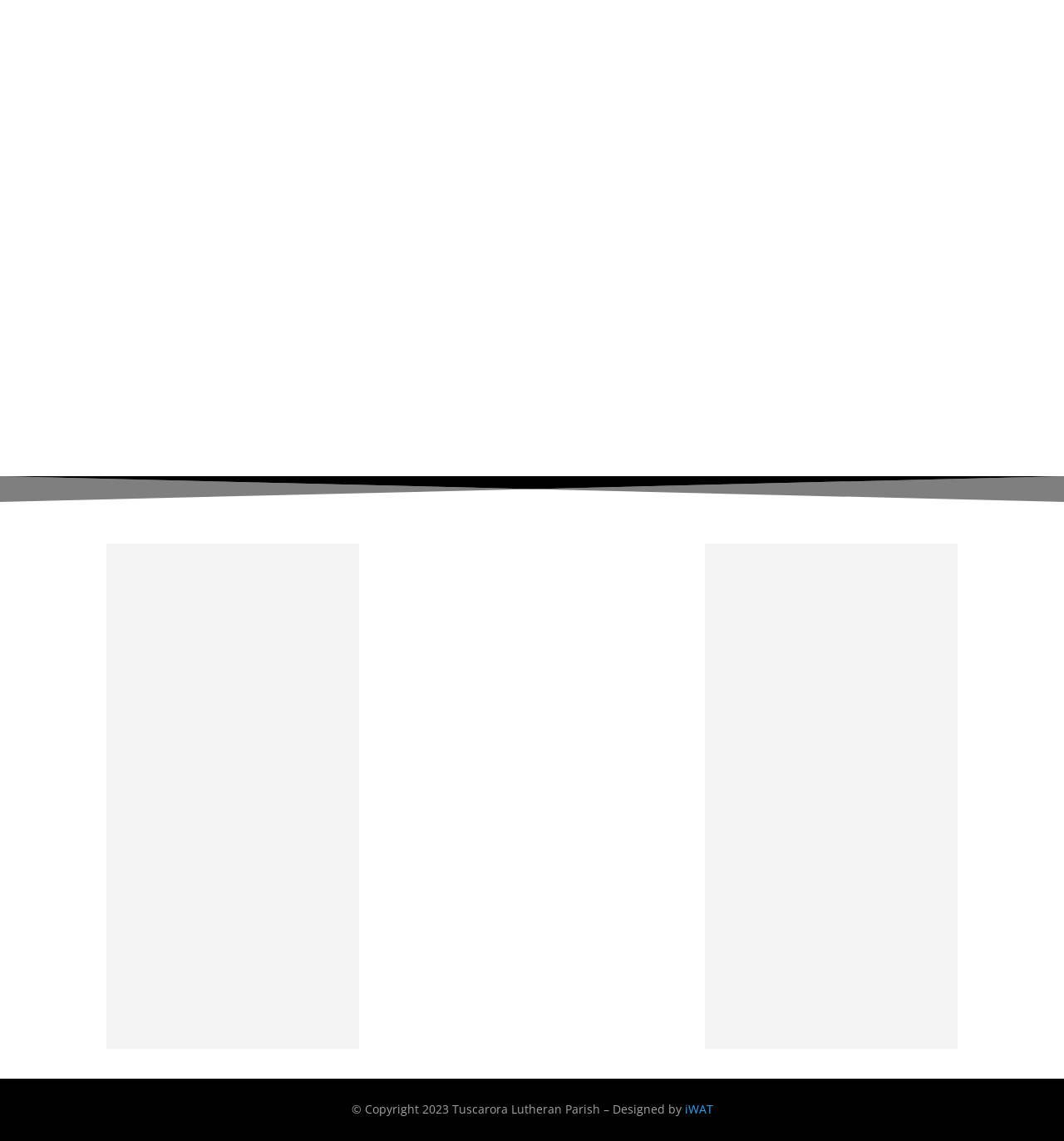How many churches are mentioned on the webpage?
Identify the answer in the screenshot and reply with a single word or phrase.

3